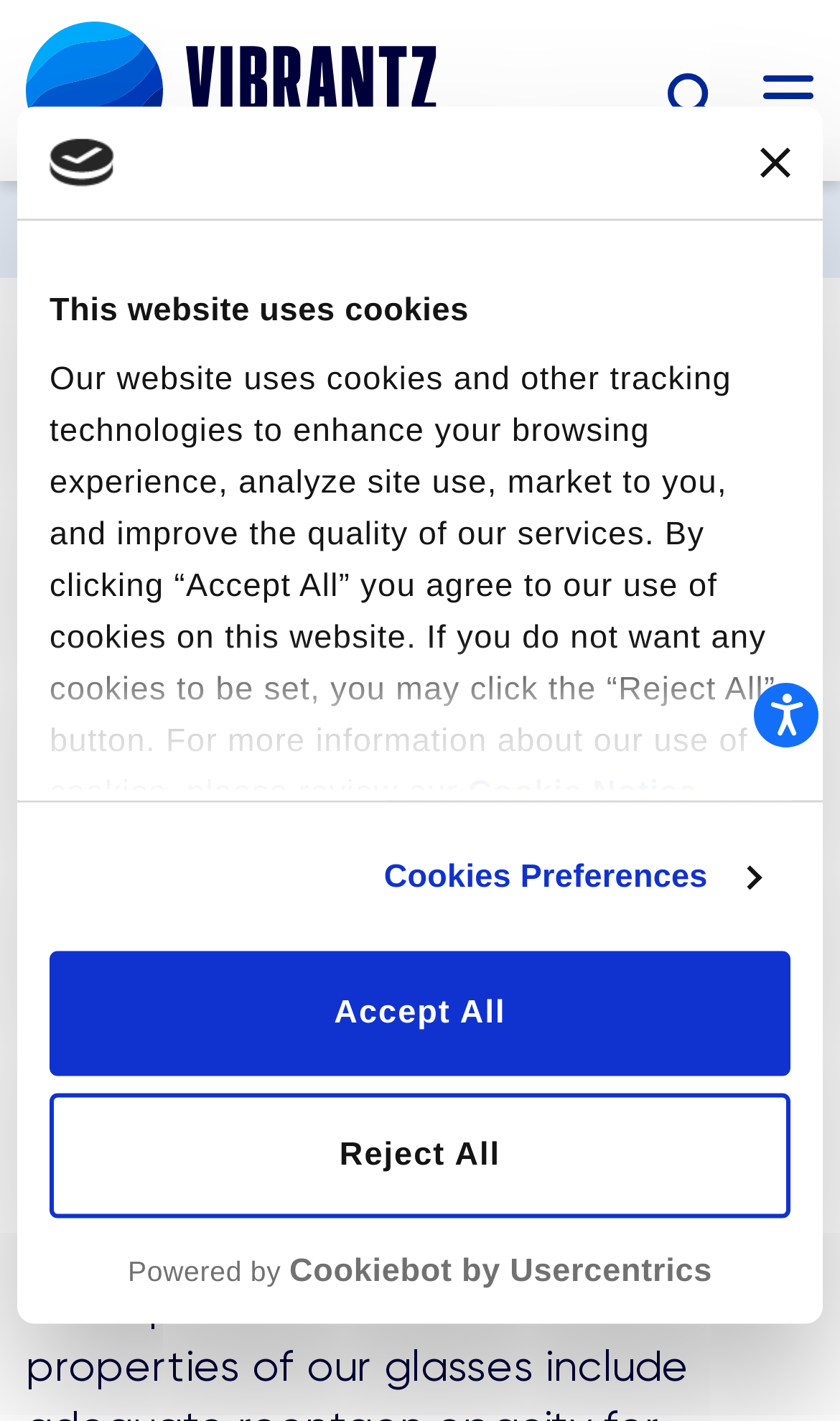Find the bounding box coordinates of the element to click in order to complete the given instruction: "Click the Skip to Content link."

[0.051, 0.076, 0.564, 0.146]